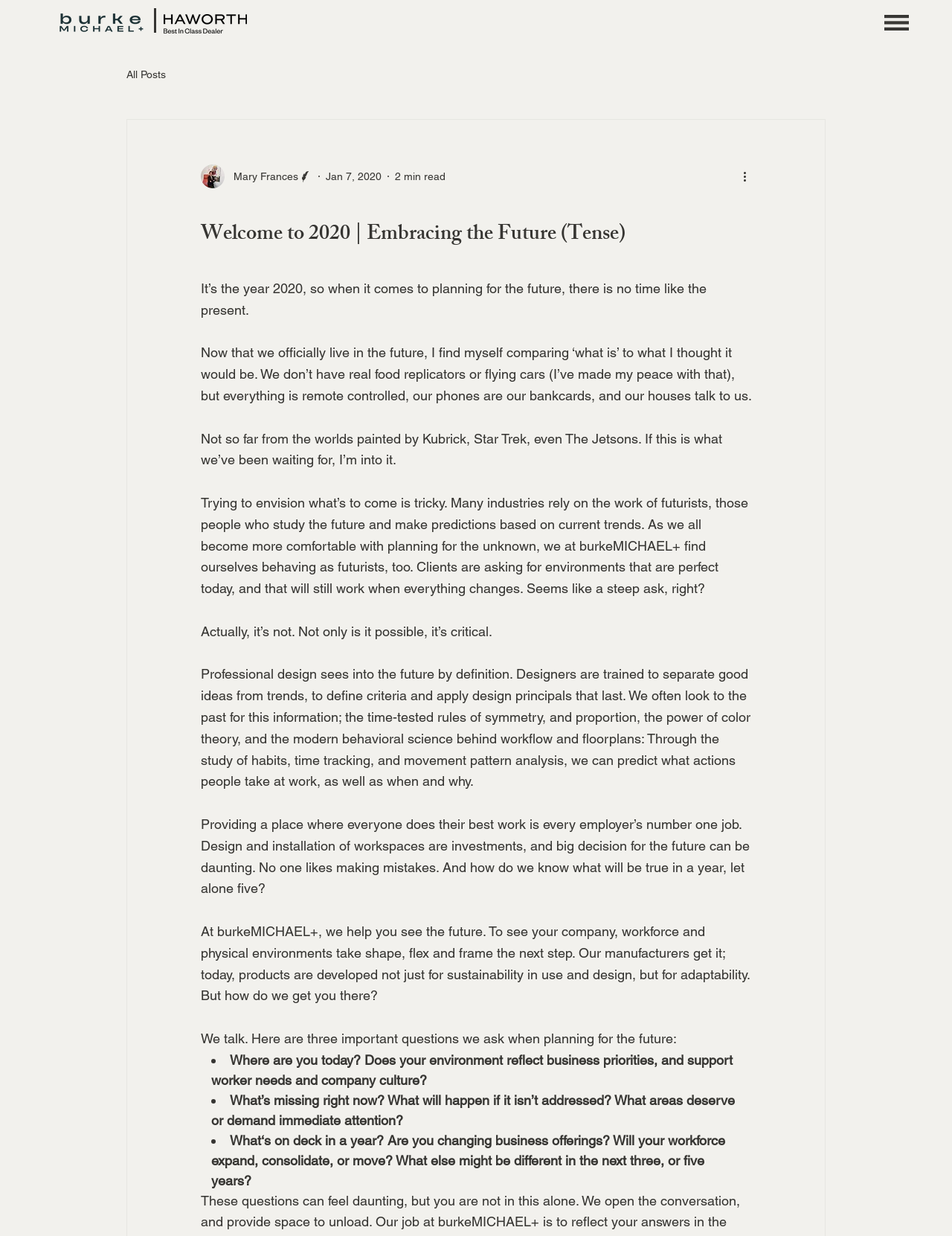What is the purpose of the company burkeMICHAEL+?
Respond to the question with a well-detailed and thorough answer.

According to the webpage content, burkeMICHAEL+ helps companies see the future by providing design and installation of workspaces that are adaptable and sustainable, and by asking important questions to plan for the future.